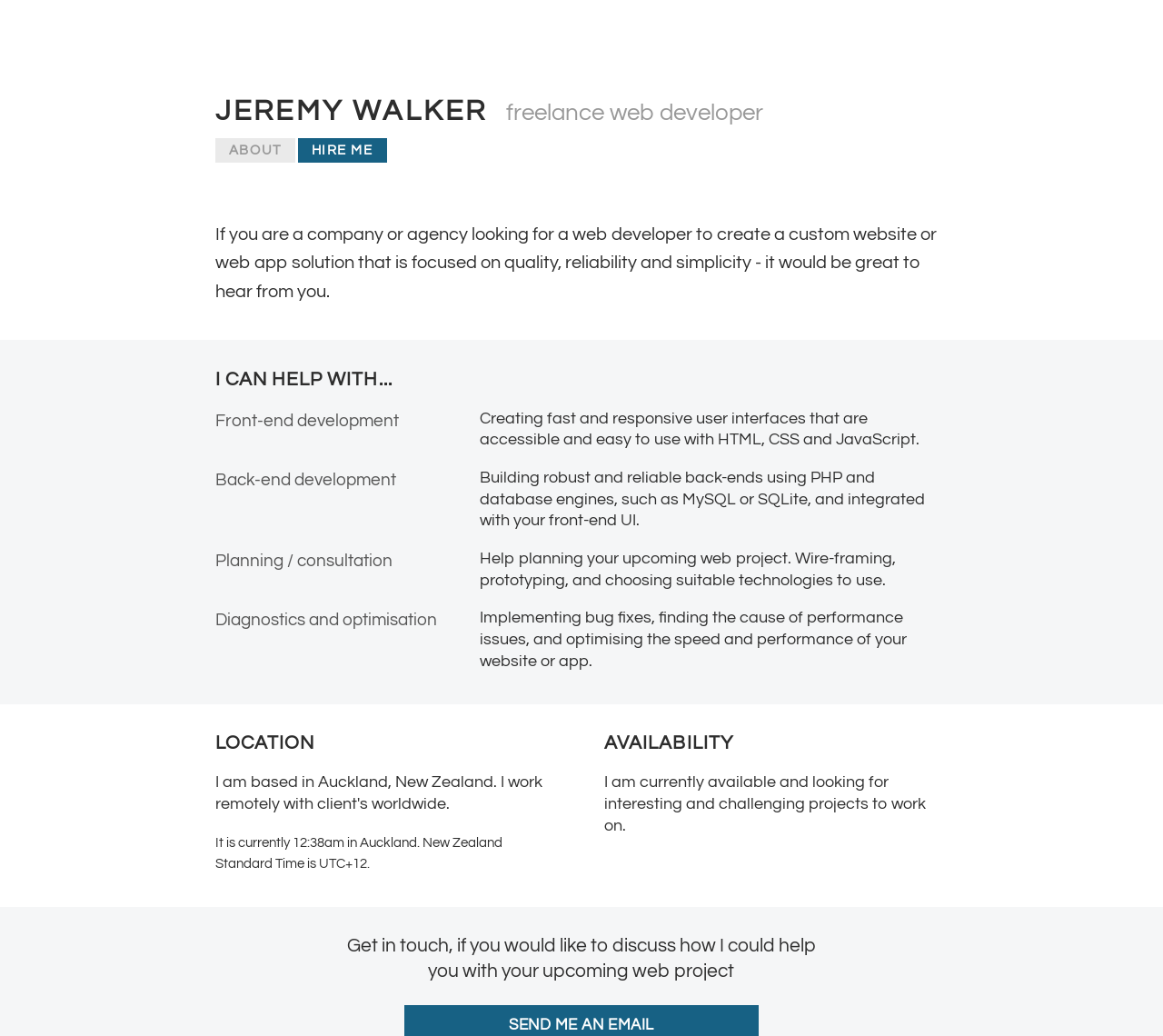Refer to the image and offer a detailed explanation in response to the question: What is the current availability of Jeremy Walker?

The webpage mentions that Jeremy Walker is currently available and looking for interesting and challenging projects to work on, as indicated by the text 'I am currently available and looking for interesting and challenging projects to work on.'